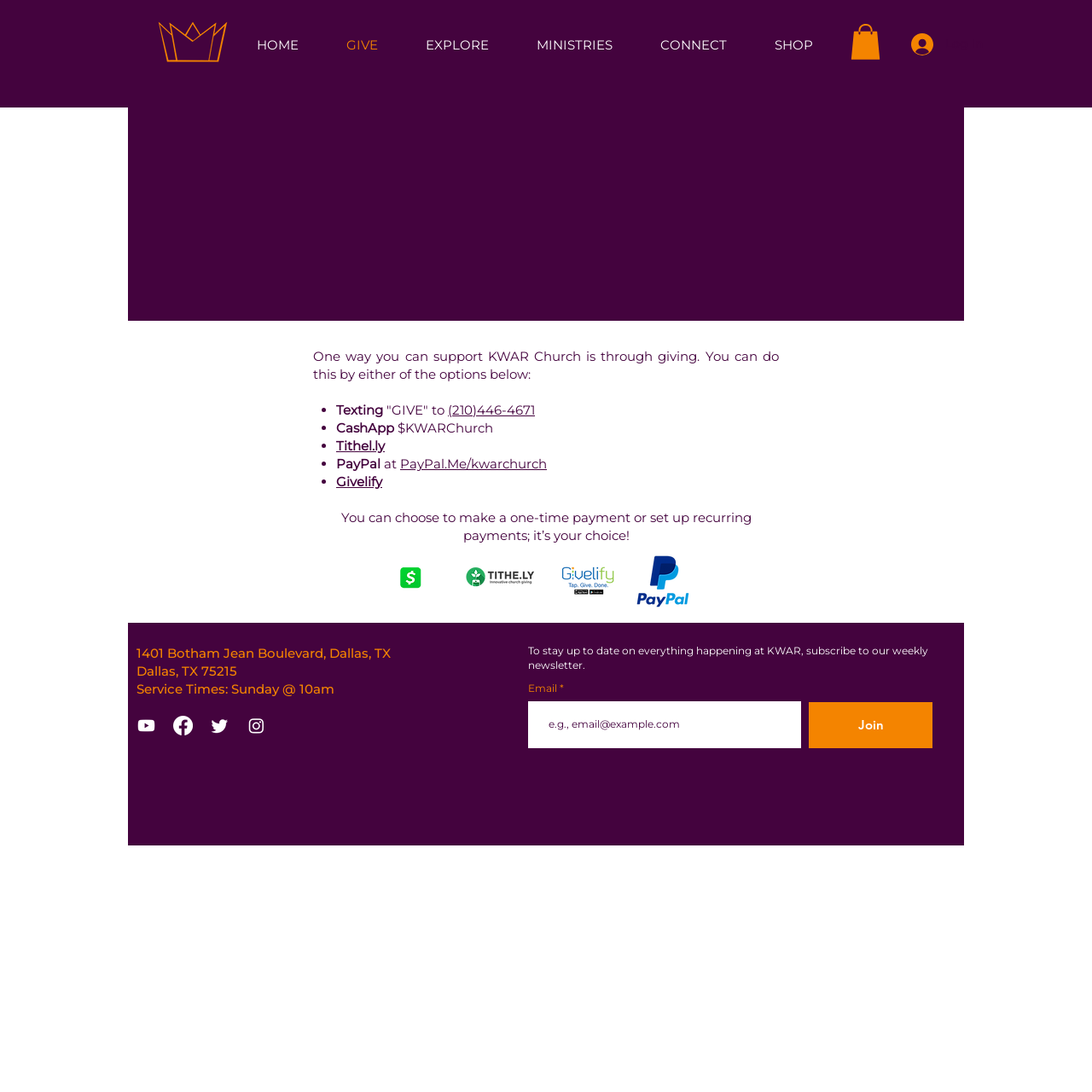Create a detailed summary of the webpage's content and design.

The webpage is for KWAR Church, with a navigation menu at the top, spanning about 55% of the page width, containing links to "HOME", "GIVE", "EXPLORE", "MINISTRIES", "CONNECT", and "SHOP". To the right of the navigation menu, there are two buttons, one with a login icon and another with a login text "Log In". 

Below the navigation menu, there is a main section that occupies the full width of the page. It has a heading "KWAR GIVING" and a paragraph of text explaining how to support KWAR Church through giving. 

Under the paragraph, there is a list of options to give, marked with bullet points, including texting, CashApp, Tithel.ly, PayPal, and Givelify. Each option has a brief description and some have links to external websites. 

Further down, there is an image of the PayPal logo. 

At the bottom of the page, there is a section with the church's address, service times, and social media links to YouTube, Facebook, Twitter, and Instagram. 

To the right of the social media links, there is a section to subscribe to the church's weekly newsletter, with a text box to enter an email address and a "Join" button.